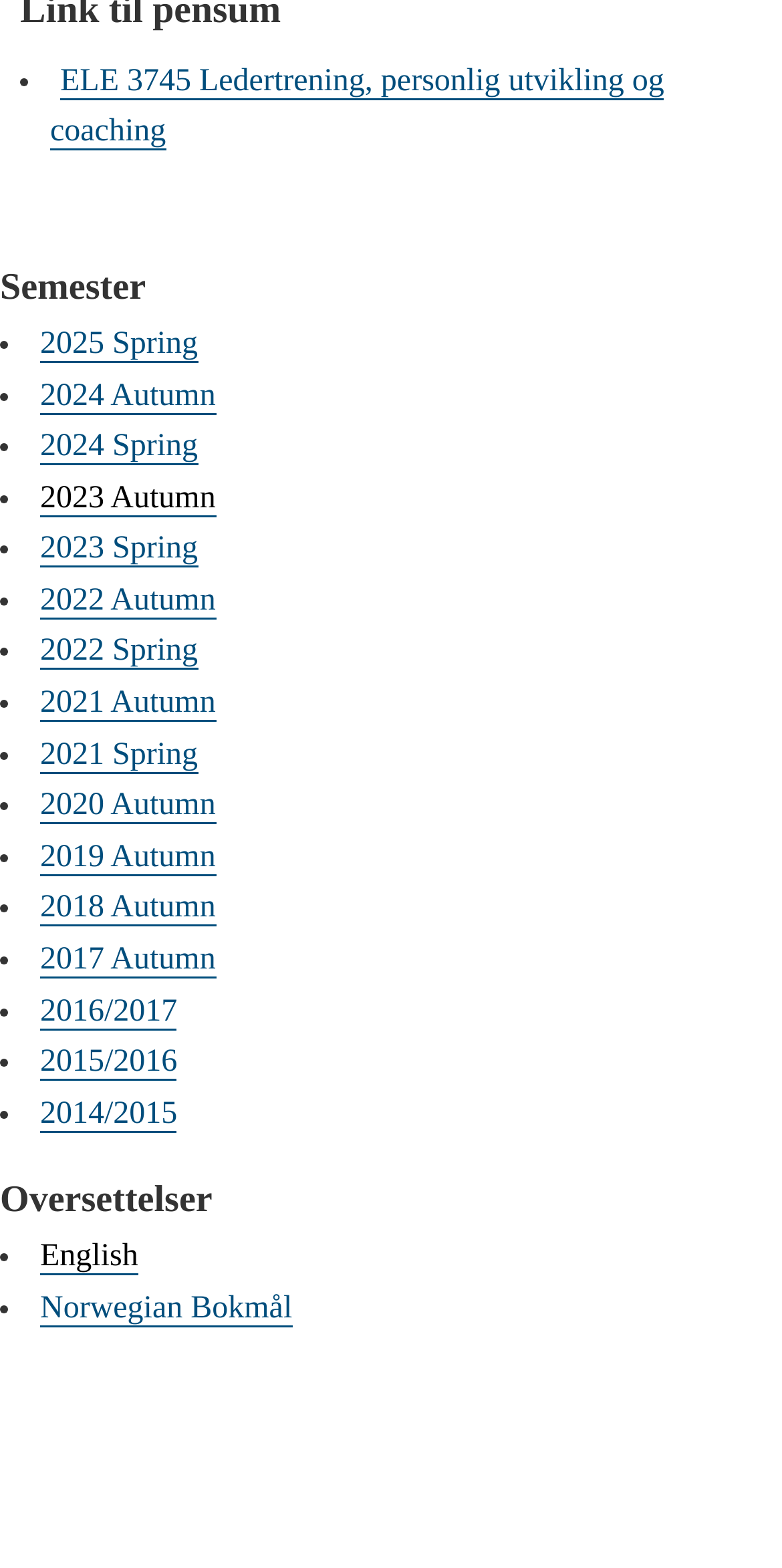What is the first semester listed?
Based on the image content, provide your answer in one word or a short phrase.

2025 Spring